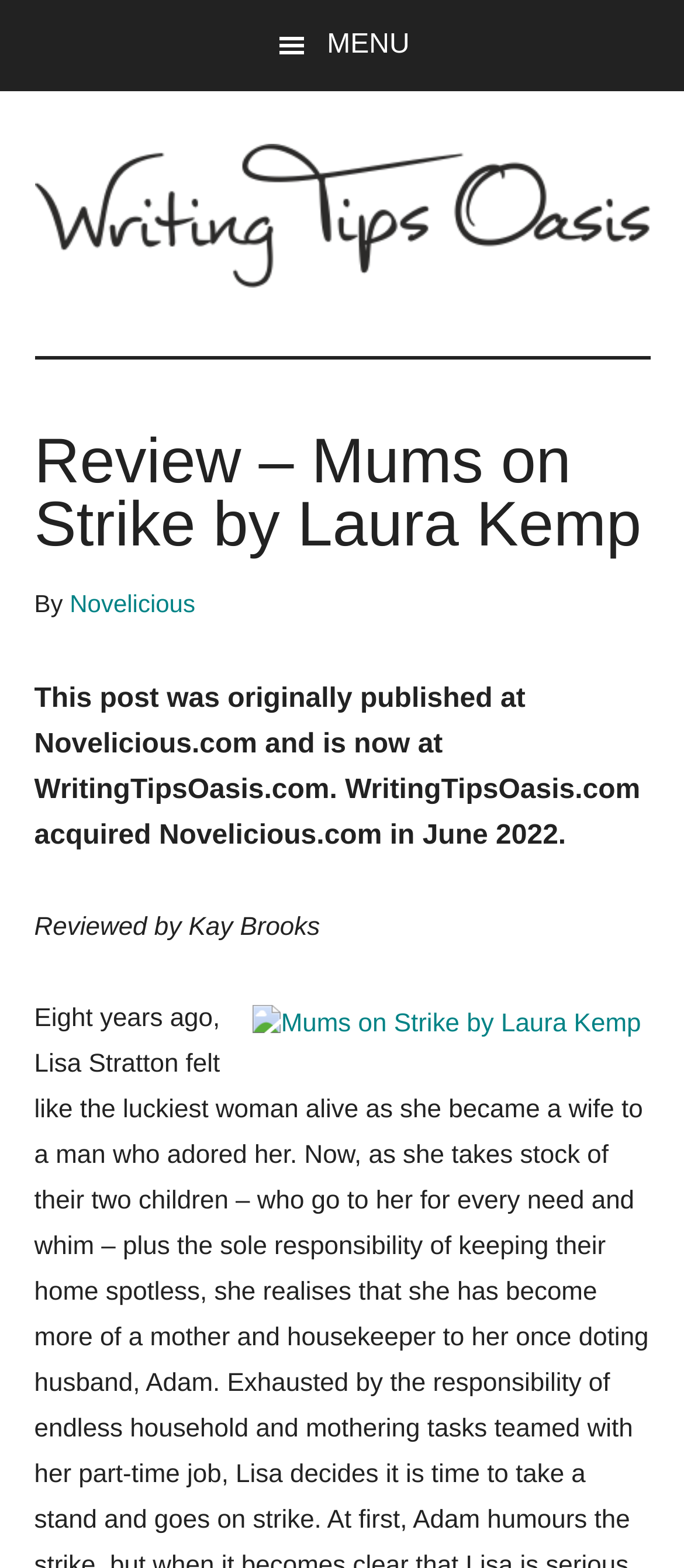What is the title of the book being reviewed?
Refer to the image and respond with a one-word or short-phrase answer.

Mums on Strike by Laura Kemp